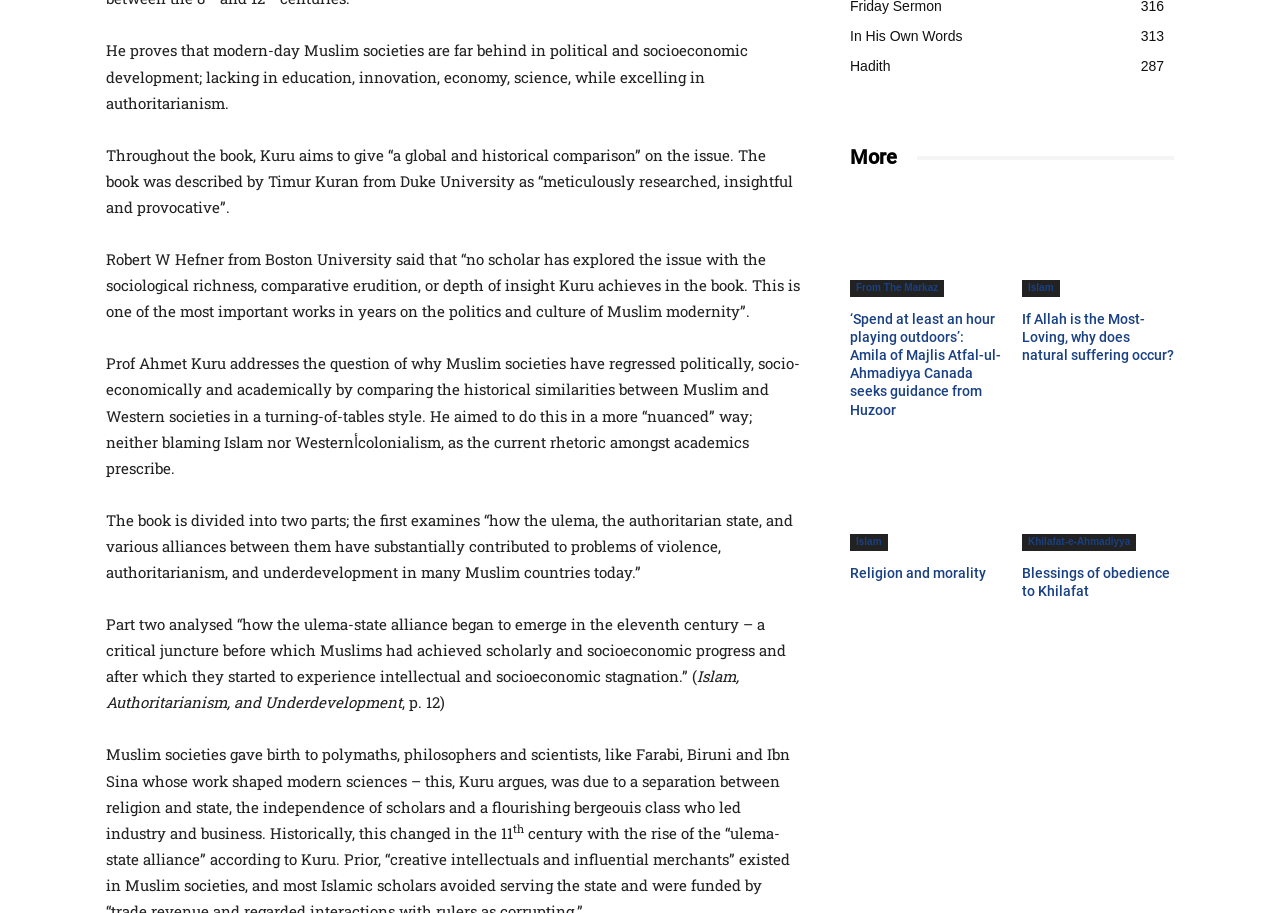Provide a thorough and detailed response to the question by examining the image: 
Who wrote the book?

The author of the book is mentioned in the context of the text, where it is stated that 'Prof Ahmet Kuru addresses the question of why Muslim societies have regressed politically, socio-economically and academically...'.